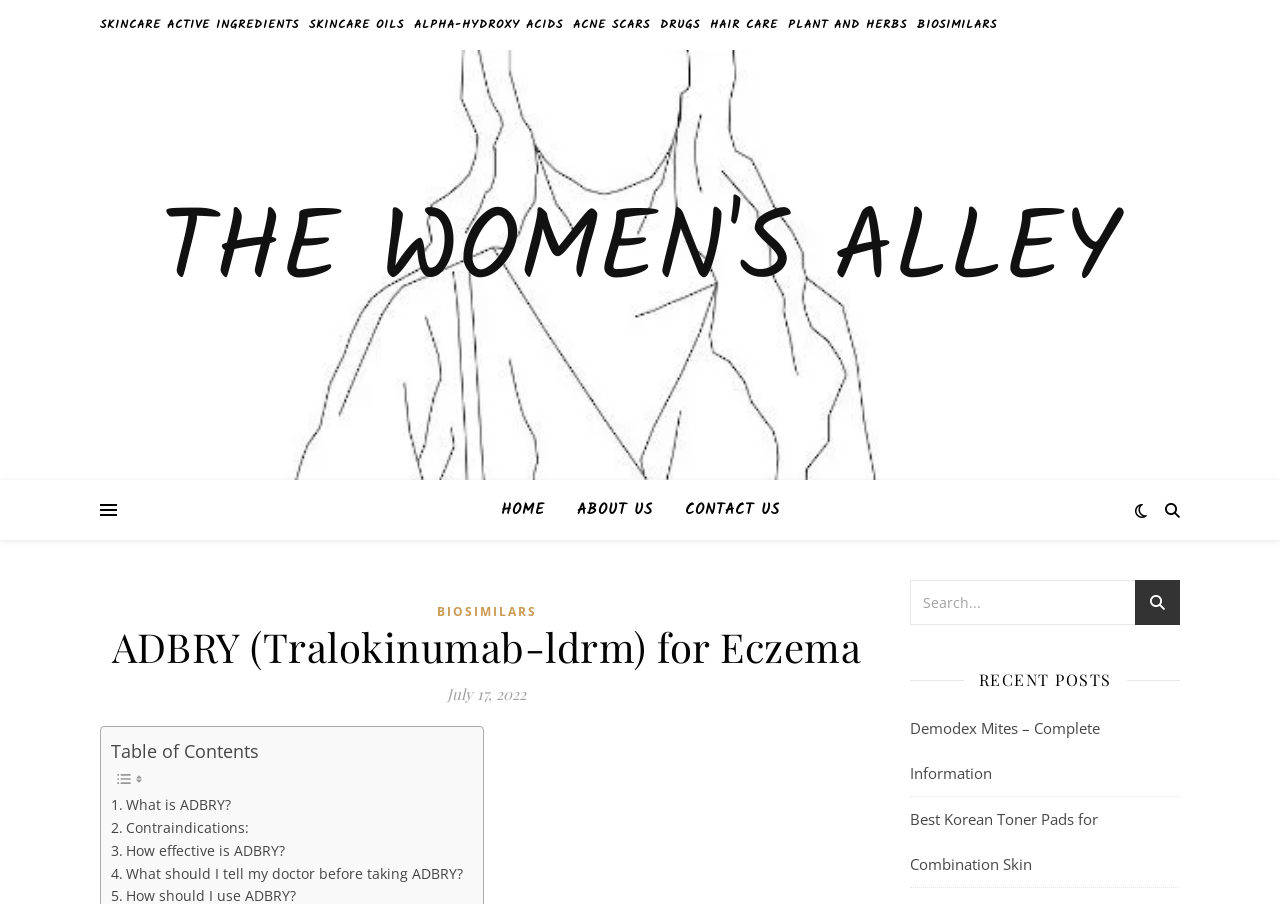Consider the image and give a detailed and elaborate answer to the question: 
What is the date mentioned on the webpage?

The date 'July 17, 2022' is mentioned on the webpage, likely indicating the date of publication or update of the content.